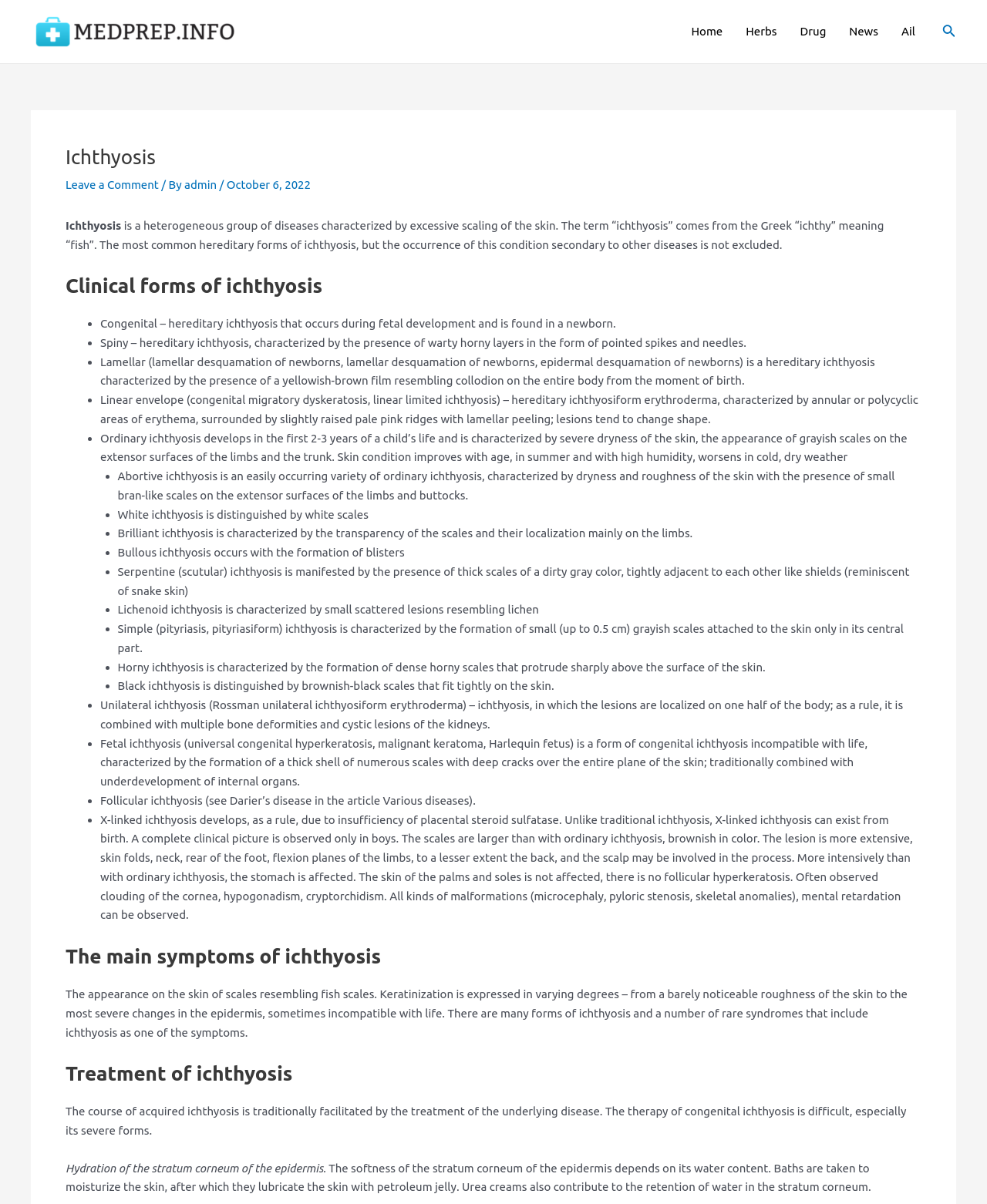What is the main symptom of ichthyosis?
Look at the screenshot and respond with a single word or phrase.

Scales resembling fish scales